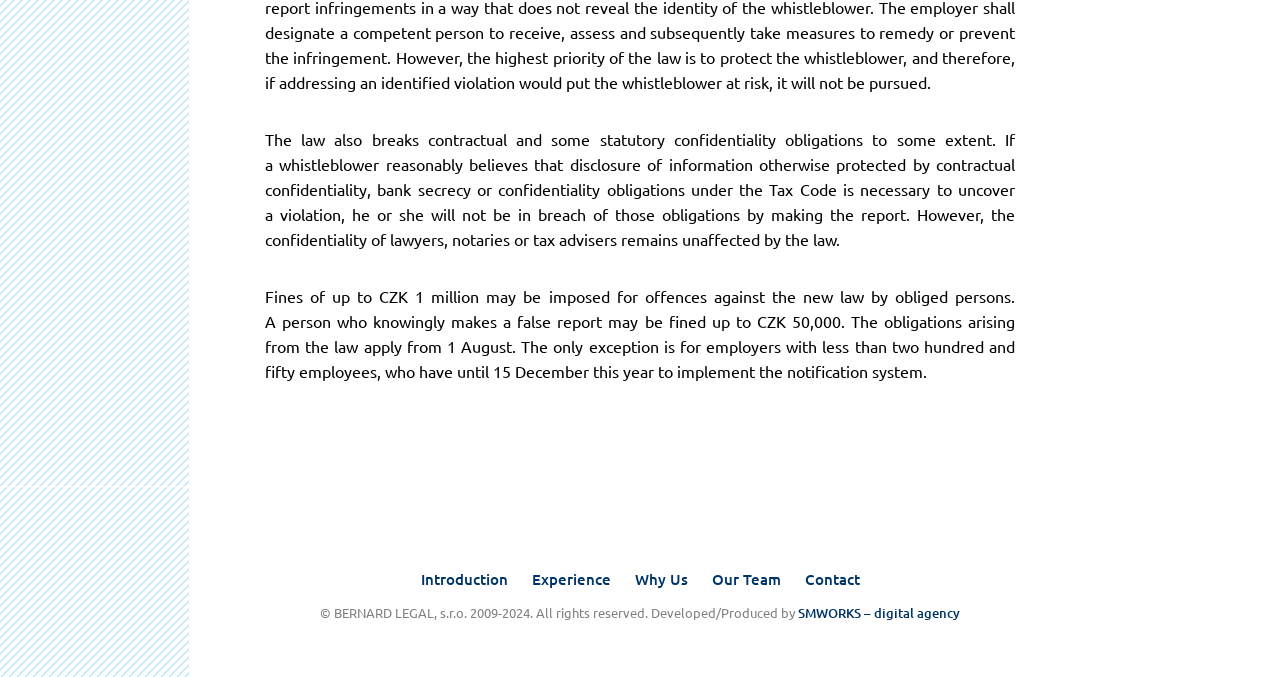Using a single word or phrase, answer the following question: 
What is the exception for employers with less than a certain number of employees?

250 employees